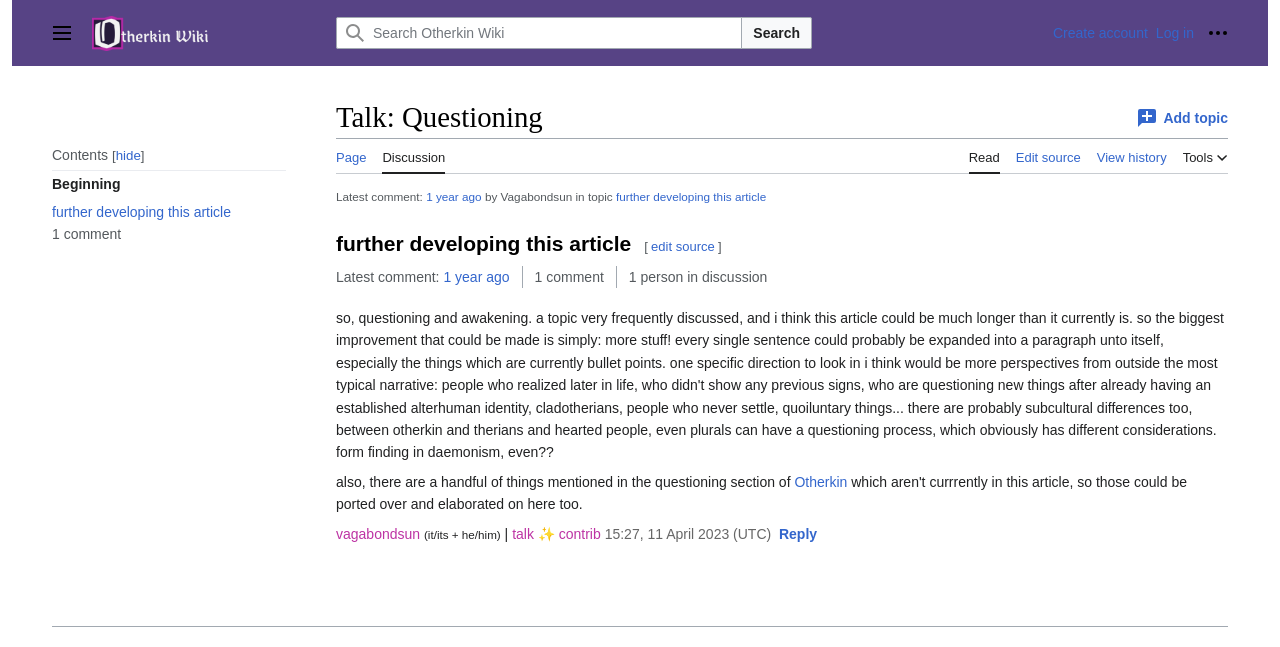How many comments are there on this page?
Provide a detailed and well-explained answer to the question.

The number of comments can be found in the 'Contents' section, where it says '1 comment' below the 'Beginning' link.